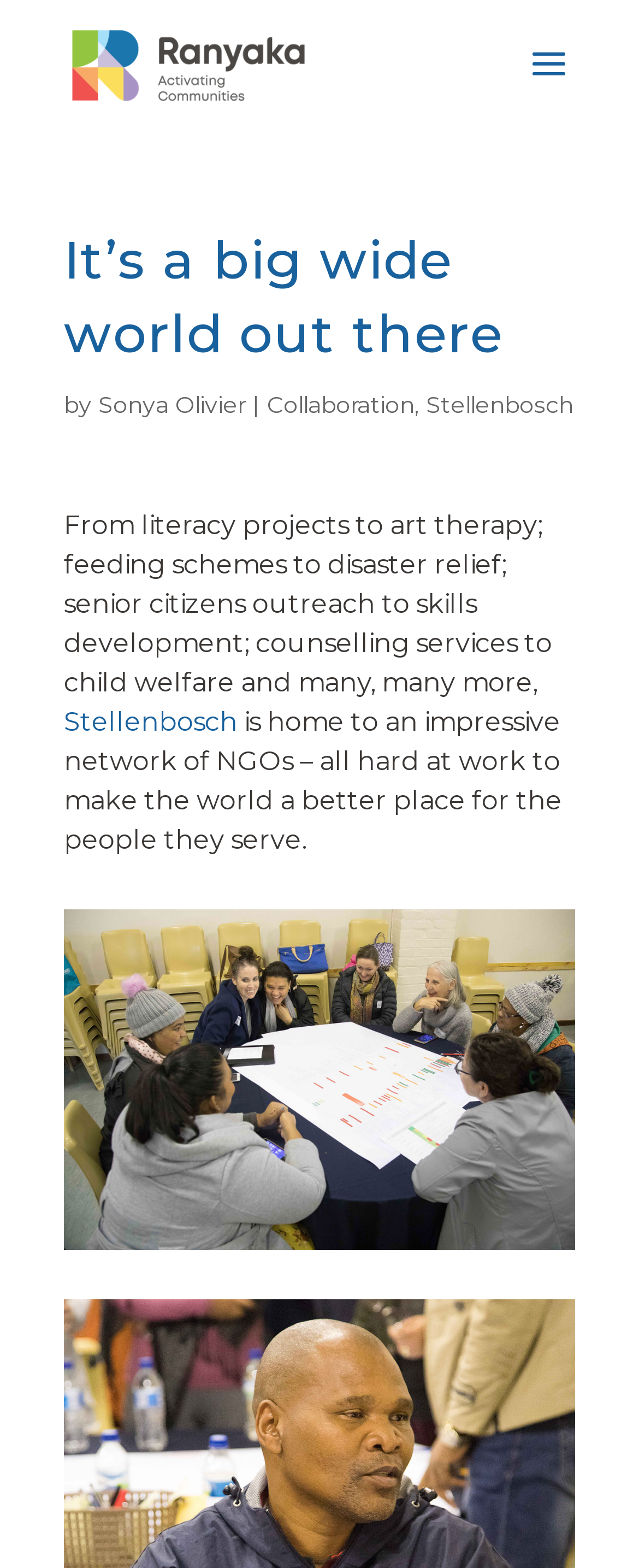How many links are there in the webpage?
Using the image, respond with a single word or phrase.

5